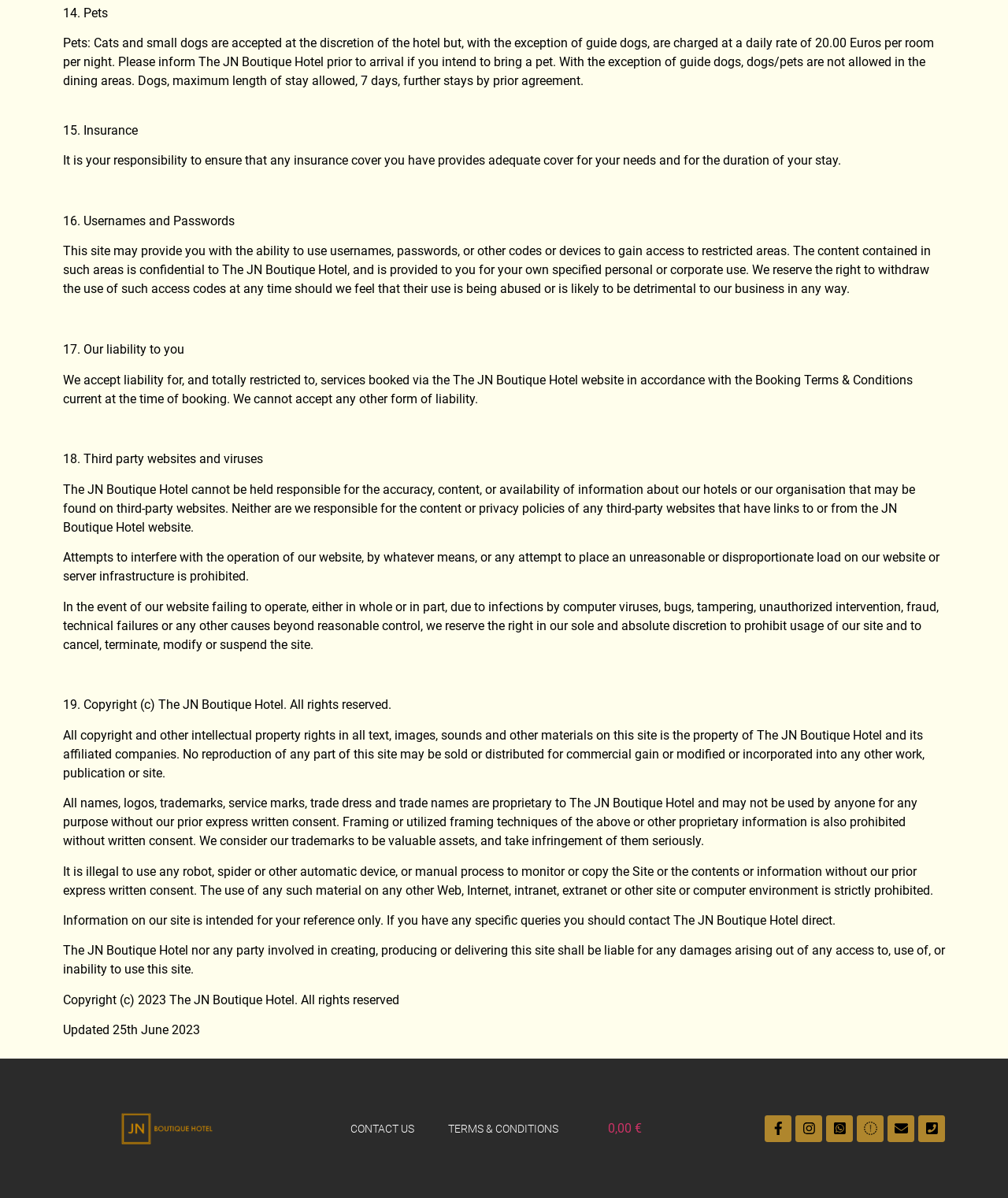Please identify the bounding box coordinates of the clickable area that will fulfill the following instruction: "click TERMS & CONDITIONS". The coordinates should be in the format of four float numbers between 0 and 1, i.e., [left, top, right, bottom].

[0.445, 0.927, 0.554, 0.957]